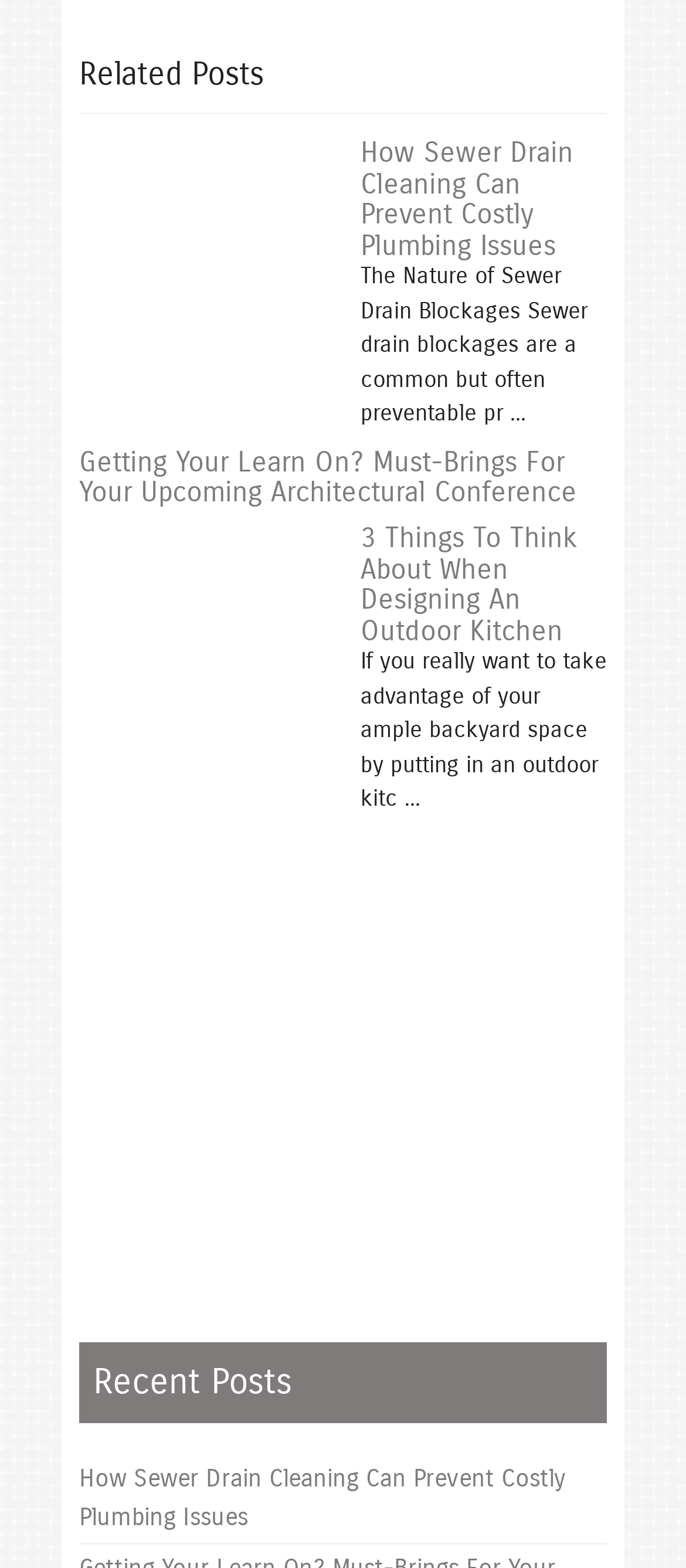Identify the bounding box coordinates for the region of the element that should be clicked to carry out the instruction: "Explore the related post about architectural conference". The bounding box coordinates should be four float numbers between 0 and 1, i.e., [left, top, right, bottom].

[0.115, 0.284, 0.841, 0.325]